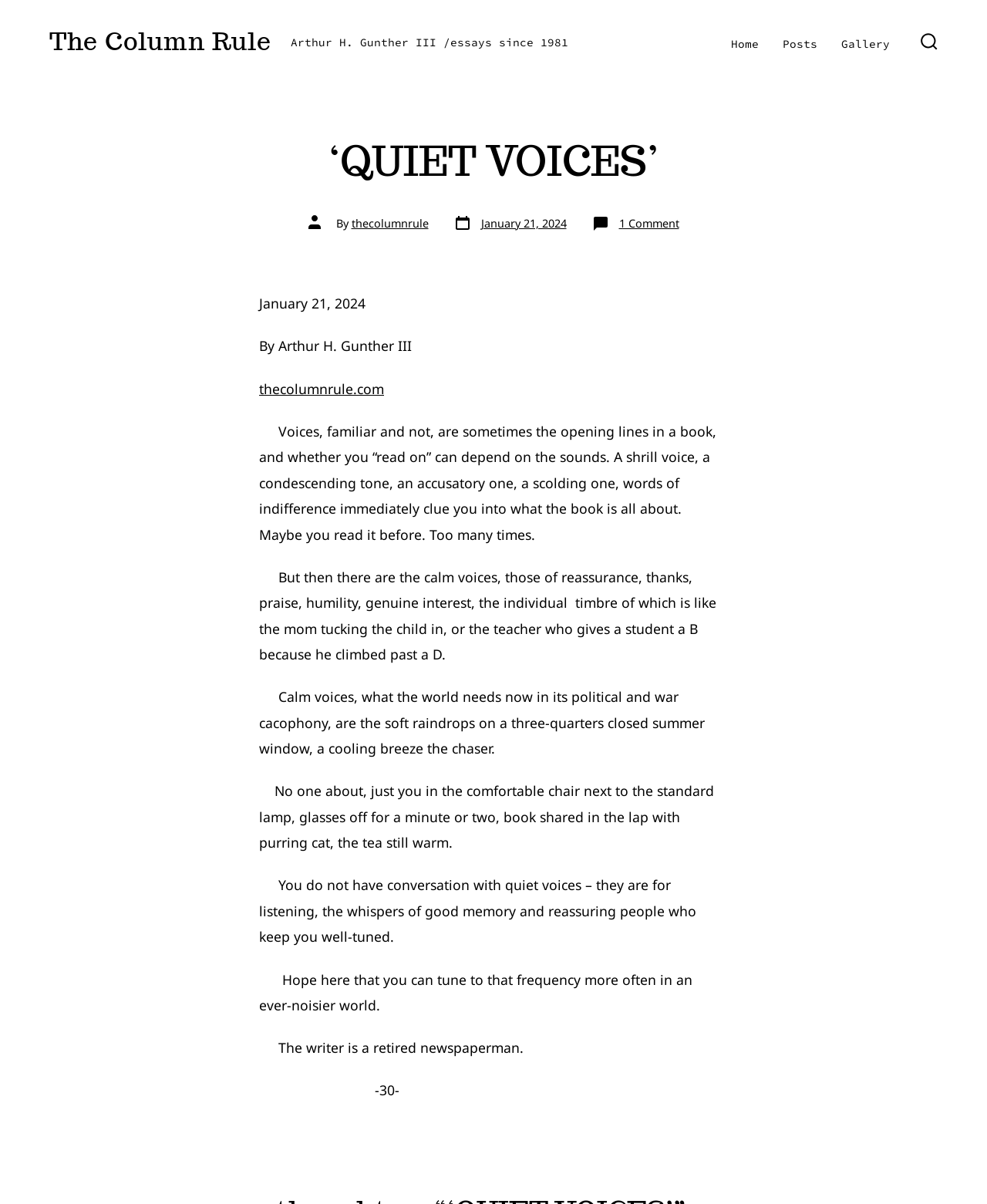Determine the bounding box coordinates of the clickable region to carry out the instruction: "View the Gallery".

[0.852, 0.028, 0.901, 0.046]